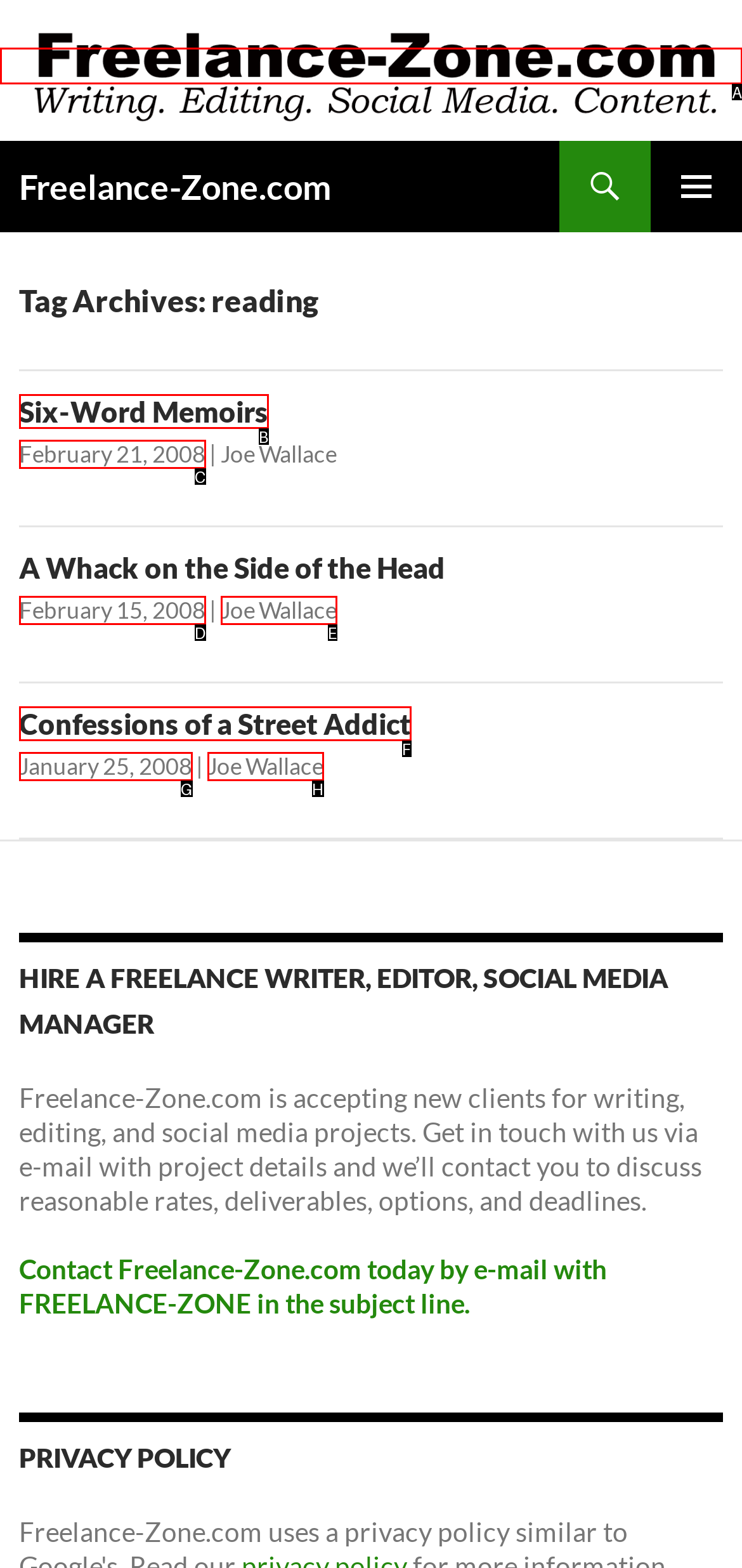Using the provided description: Confessions of a Street Addict, select the most fitting option and return its letter directly from the choices.

F